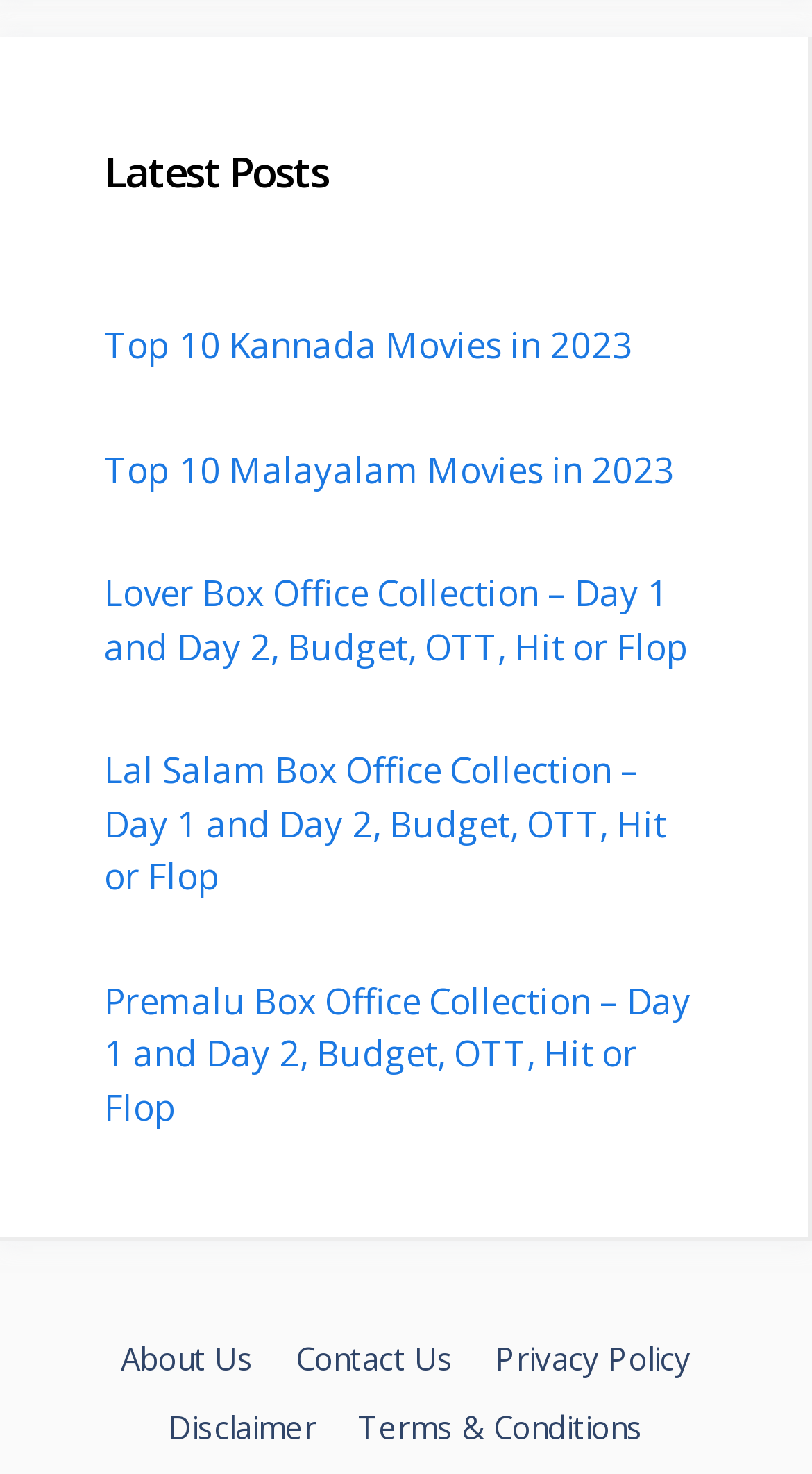Where is the 'Latest Posts' heading located?
Provide a fully detailed and comprehensive answer to the question.

Based on the bounding box coordinates, the 'Latest Posts' heading has a y1 value of 0.096, which is relatively small compared to other elements, indicating that it is located in the top section of the webpage.